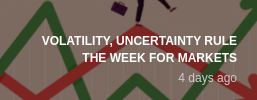What is the nature of financial markets according to the image?
Using the information from the image, give a concise answer in one word or a short phrase.

Dynamic and unpredictable